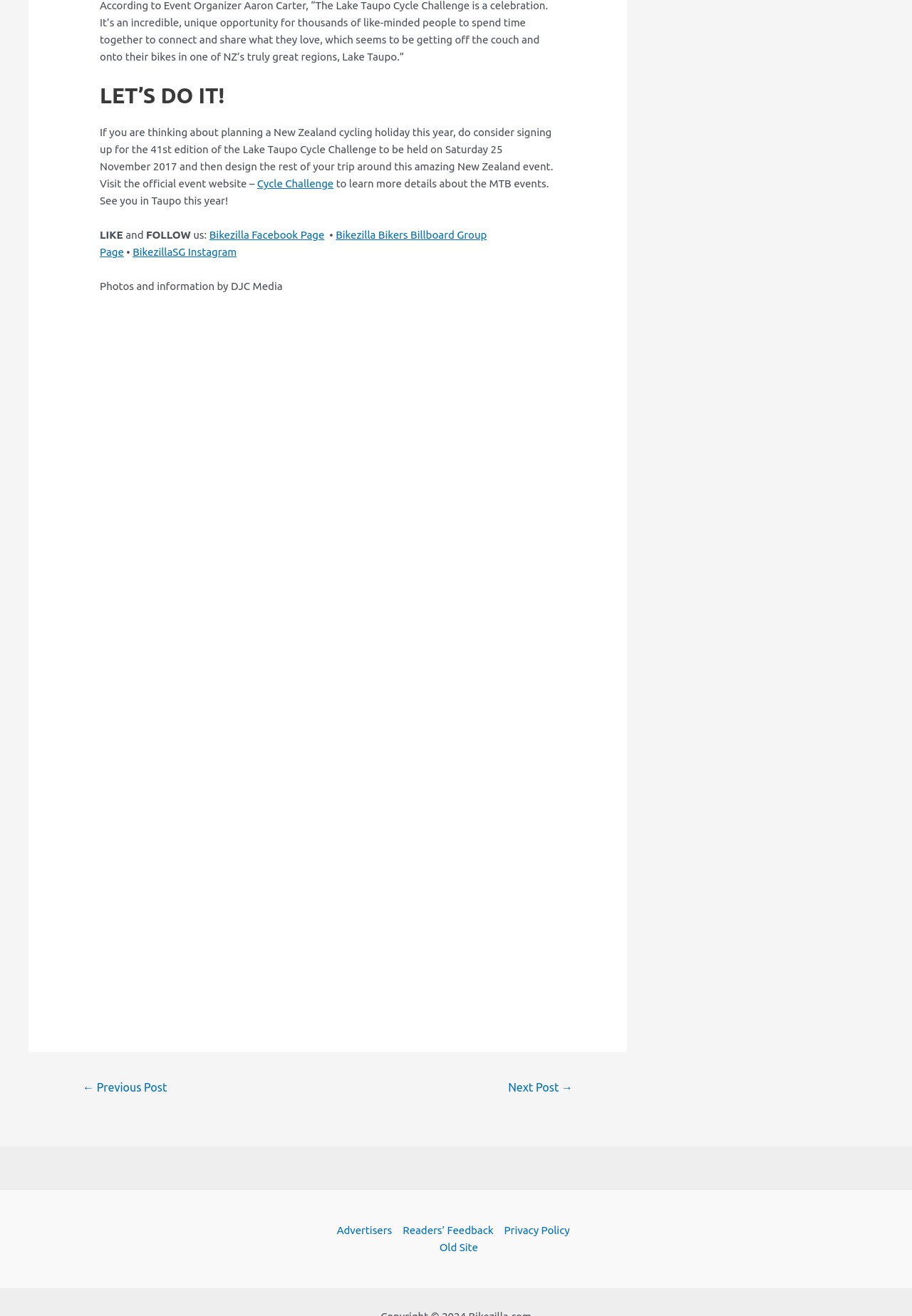What social media platforms are mentioned?
Give a thorough and detailed response to the question.

The webpage mentions two social media platforms, Facebook and Instagram, with links to the Bikezilla Facebook Page and BikezillaSG Instagram page, respectively.